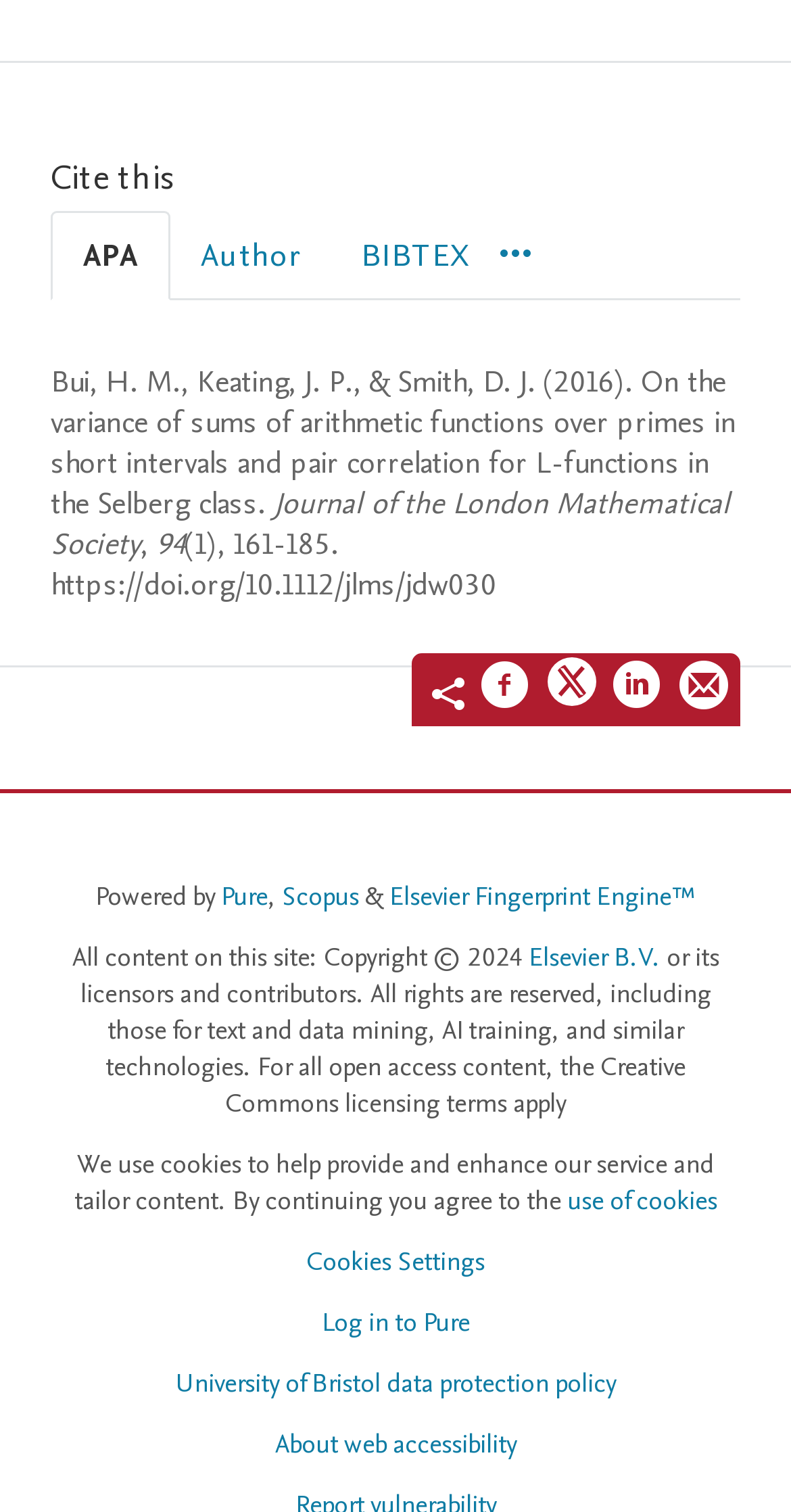Determine the bounding box coordinates of the clickable region to follow the instruction: "Log in to Pure".

[0.406, 0.862, 0.594, 0.886]